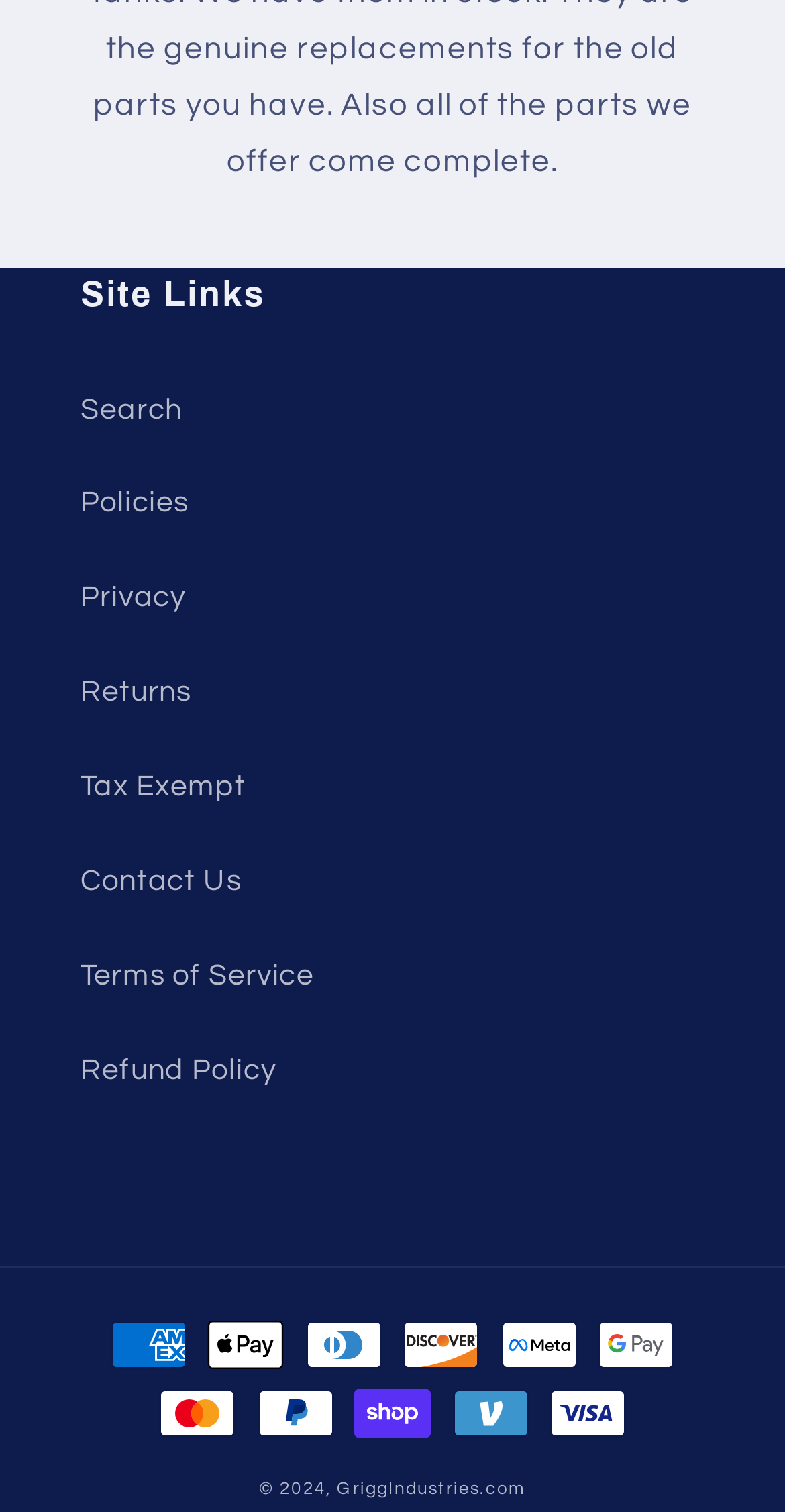What company's website is this?
Examine the image and give a concise answer in one word or a short phrase.

GriggIndustries.com